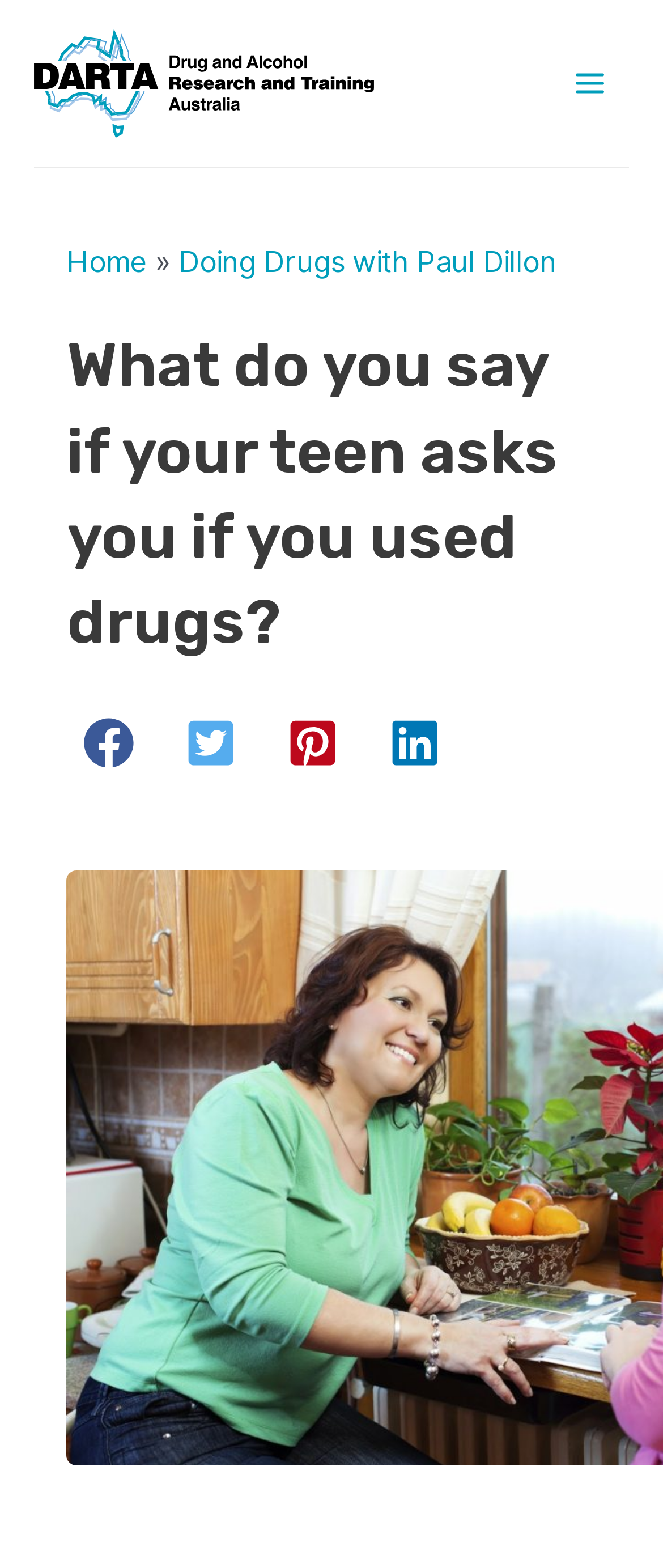Bounding box coordinates are specified in the format (top-left x, top-left y, bottom-right x, bottom-right y). All values are floating point numbers bounded between 0 and 1. Please provide the bounding box coordinate of the region this sentence describes: Home

[0.1, 0.156, 0.221, 0.177]